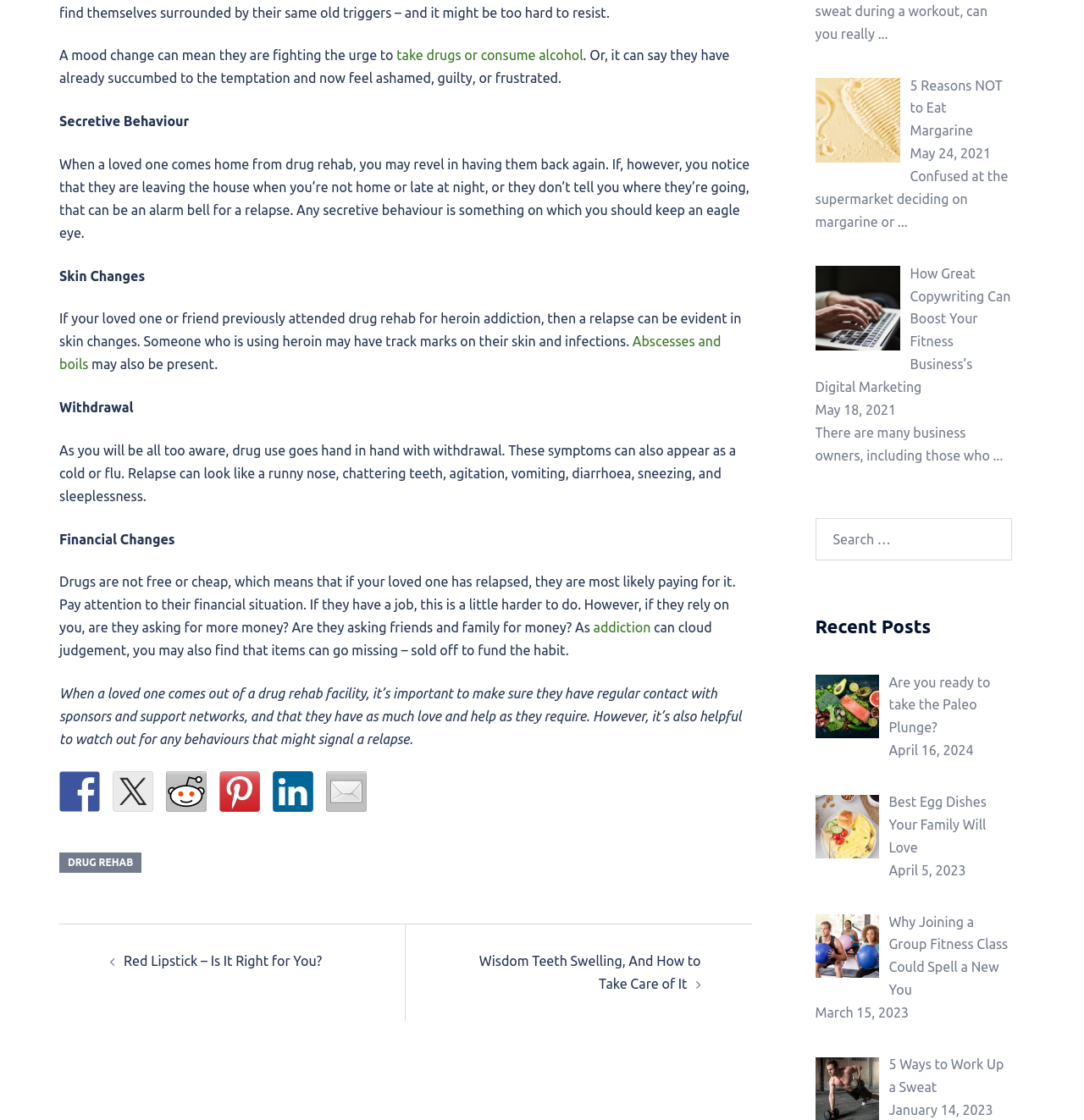What is the section below the article about?
Kindly give a detailed and elaborate answer to the question.

The section below the article appears to be a list of recent posts, including articles about various topics such as fitness, food, and lifestyle.